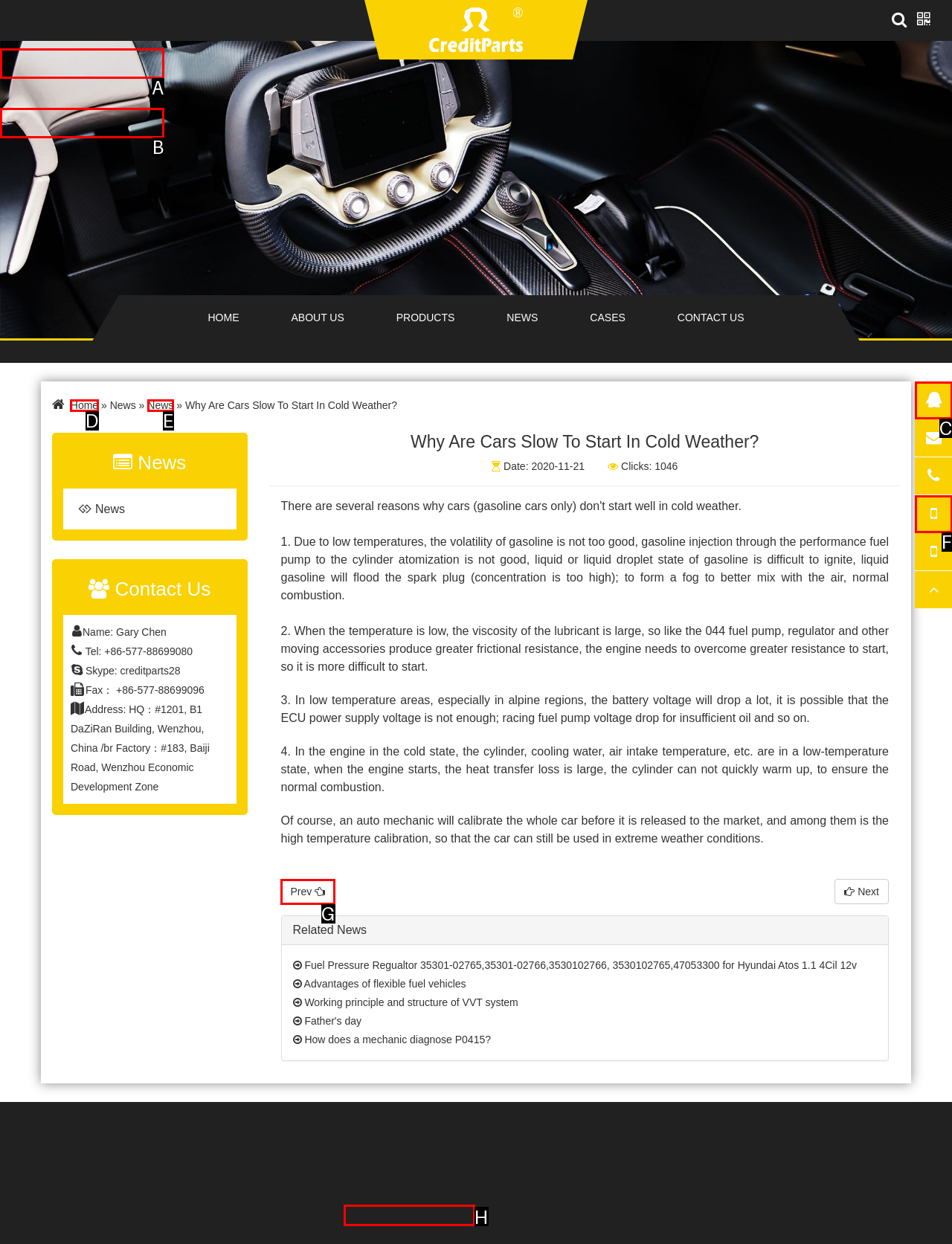Choose the HTML element you need to click to achieve the following task: Click the 'Home' link
Respond with the letter of the selected option from the given choices directly.

A